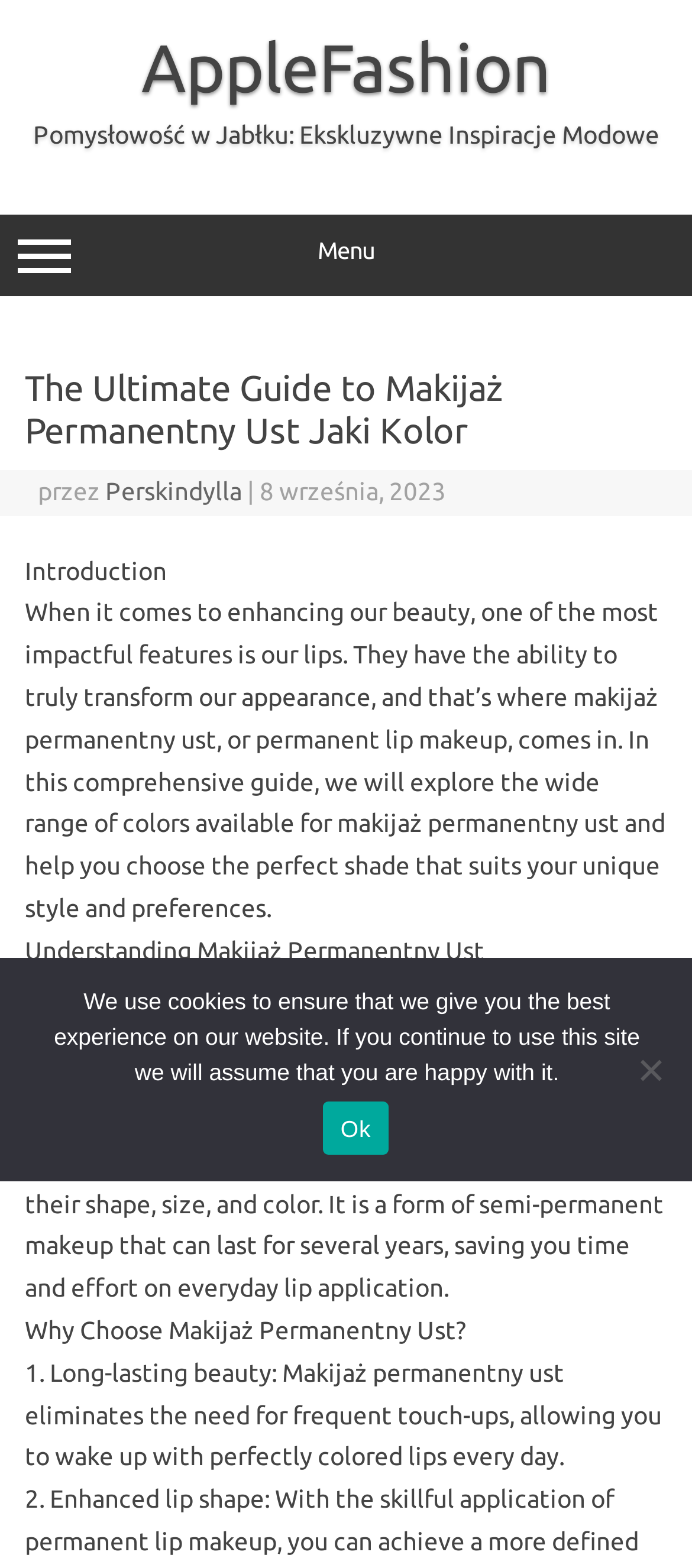Analyze and describe the webpage in a detailed narrative.

This webpage is titled "The Ultimate Guide to Makijaż Permanentny Ust Jaki Kolor" and is focused on the topic of permanent lip makeup. At the top of the page, there is a link to "AppleFashion" and a static text "Pomysłowość w Jabłku: Ekskluzywne Inspiracje Modowe". 

On the left side of the page, there is a menu button labeled "Menu" which, when expanded, reveals a header section containing the title of the guide, the author "Perskindylla", and the date "8 września, 2023". 

Below the menu button, there is an introduction section that discusses the importance of lips in enhancing one's beauty and introduces the concept of permanent lip makeup. This section is followed by a comprehensive guide that explores the various colors available for permanent lip makeup and helps readers choose the perfect shade for their unique style and preferences.

The guide is divided into sections, including "Understanding Makijaż Permanentny Ust", which explains the concept of permanent lip makeup, and "Why Choose Makijaż Permanentny Ust?", which lists the benefits of this cosmetic technique, such as long-lasting beauty.

At the bottom of the page, there is a notice about the use of cookies on the website, with an "Ok" button to acknowledge and a "No" option to decline.